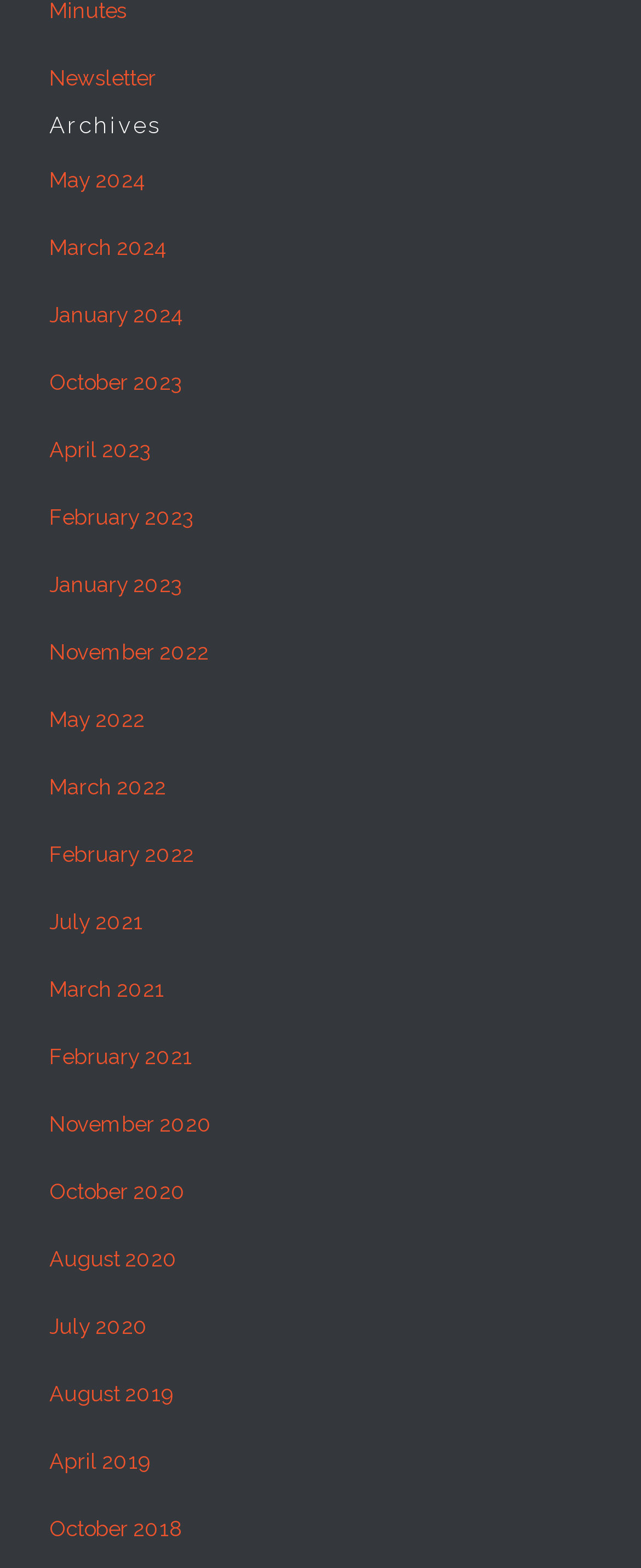Are the links in the 'Archives' section organized in chronological order?
Please give a detailed answer to the question using the information shown in the image.

By examining the y-coordinates of the links in the 'Archives' section, we can see that they are organized in chronological order, with the most recent month (May 2024) at the top and the oldest month (October 2018) at the bottom.